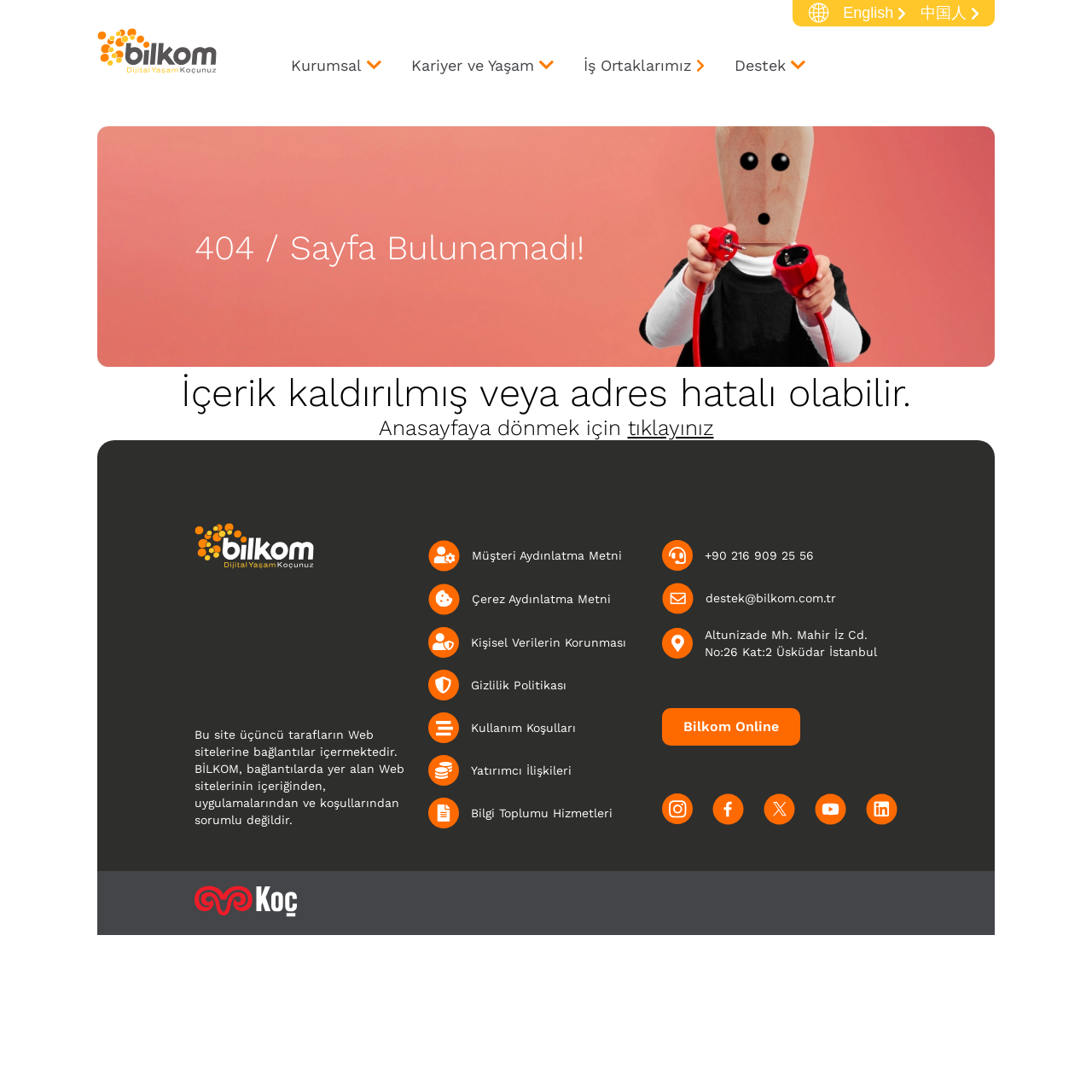Give a succinct answer to this question in a single word or phrase: 
How many links are there in the footer section?

11